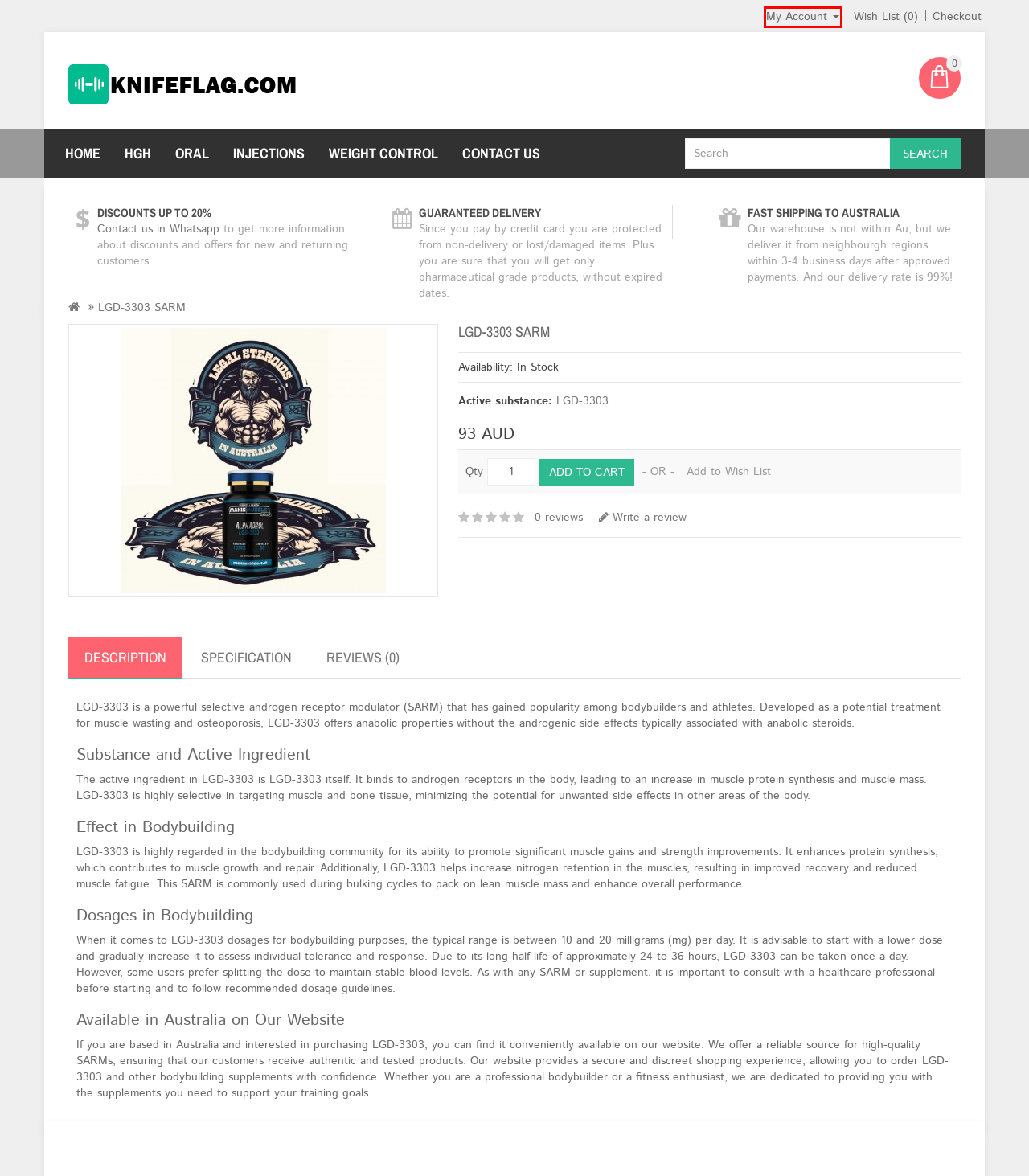Review the webpage screenshot provided, noting the red bounding box around a UI element. Choose the description that best matches the new webpage after clicking the element within the bounding box. The following are the options:
A. Purchase a Gift Certificate
B. Account Login
C. LGD-3303 For Sale in AU - Buy the Ultimate Lean Muscle Builder
D. Steroids and SARMS in Australia | Legit Real Anabolics For Sale Online
E. Privacy Policy
F. About Us
G. Contact Us
H. Shopping Cart

B